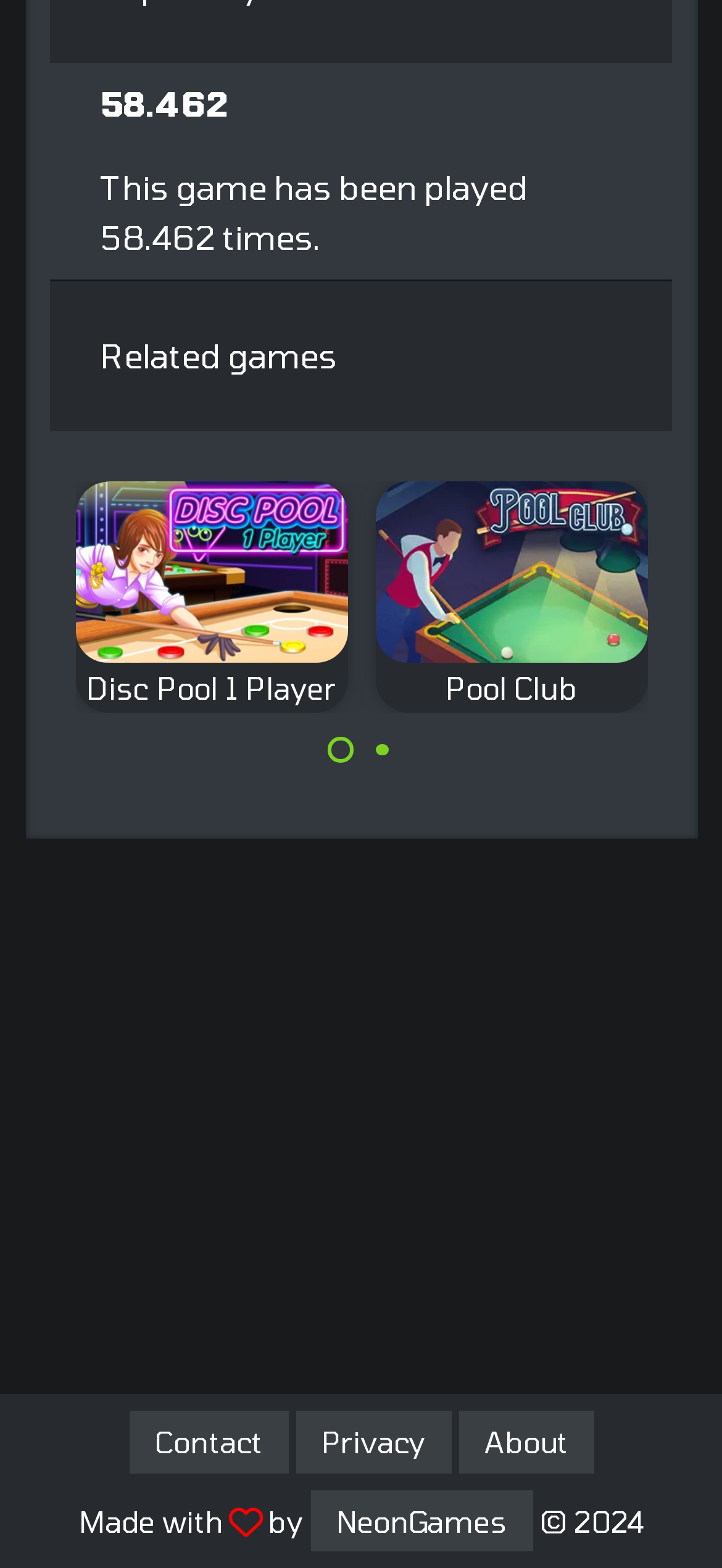Answer the question briefly using a single word or phrase: 
What is the name of the company that made this website?

NeonGames